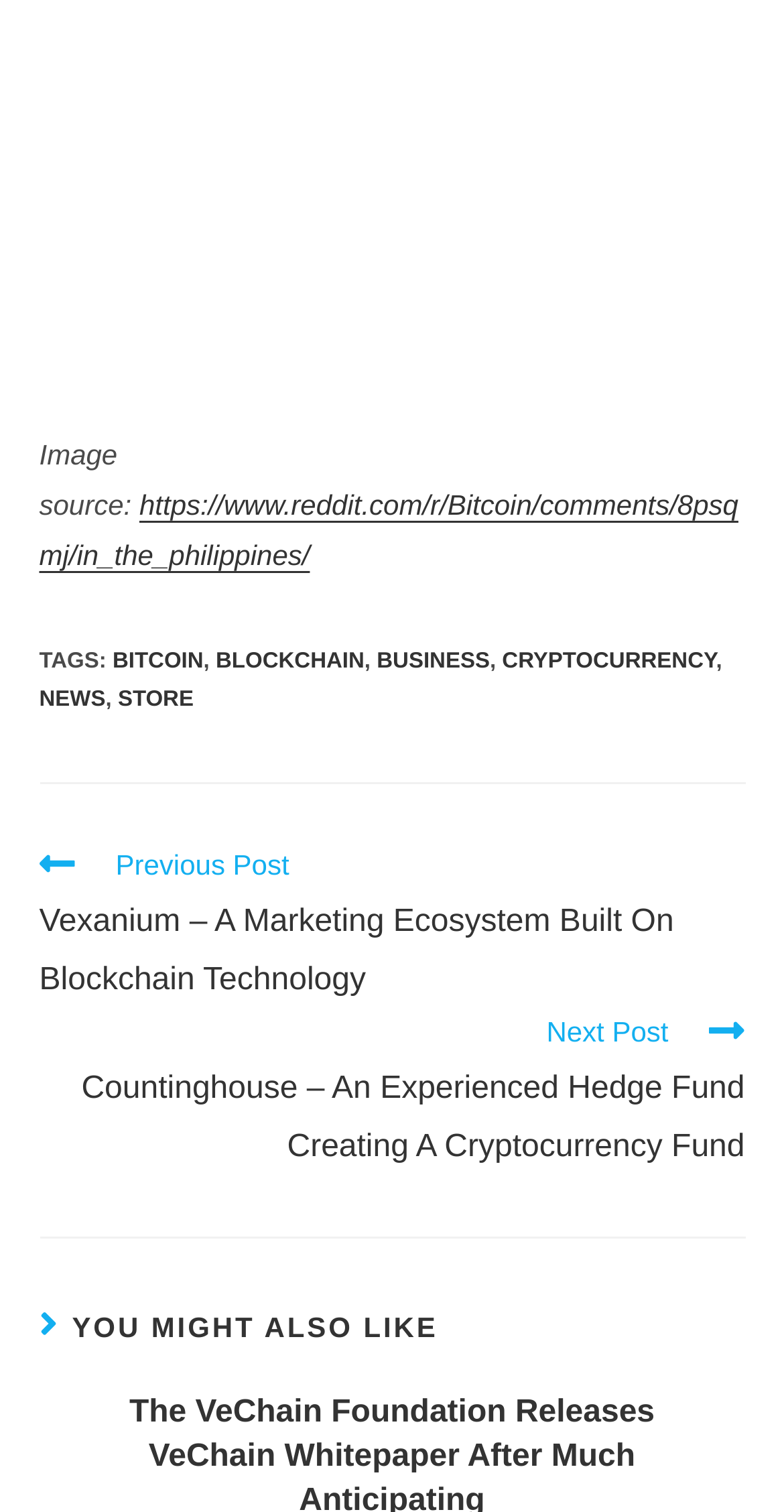What is the title of the section below the article?
Using the image, answer in one word or phrase.

YOU MIGHT ALSO LIKE